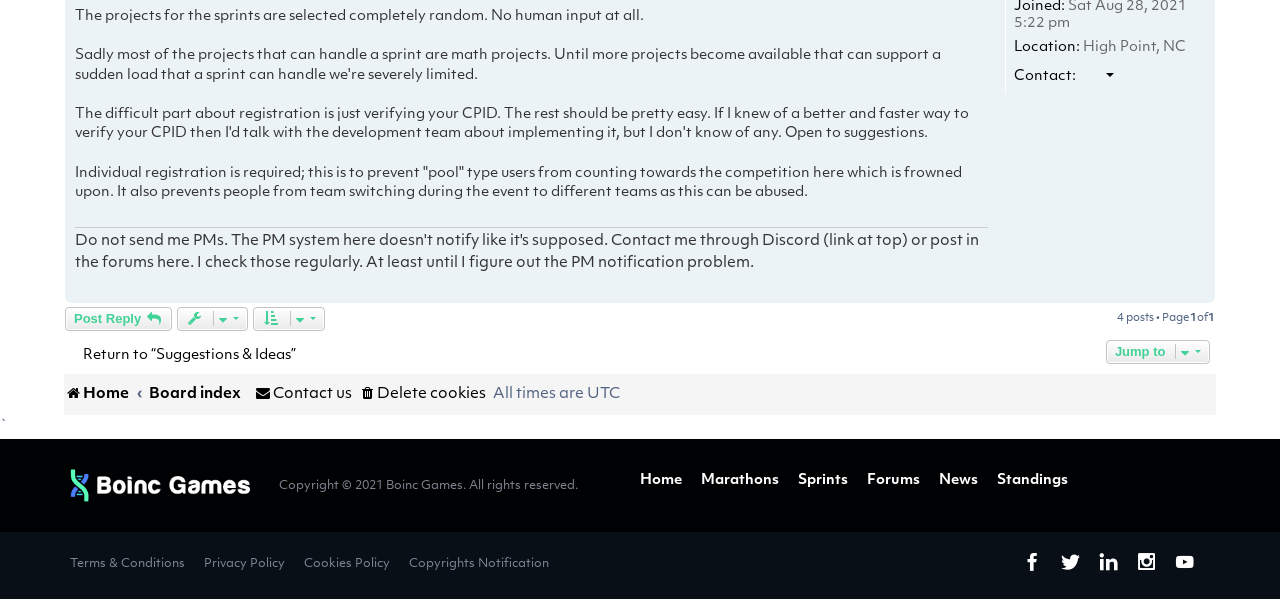Using the provided description Standings, find the bounding box coordinates for the UI element. Provide the coordinates in (top-left x, top-left y, bottom-right x, bottom-right y) format, ensuring all values are between 0 and 1.

[0.779, 0.784, 0.834, 0.824]